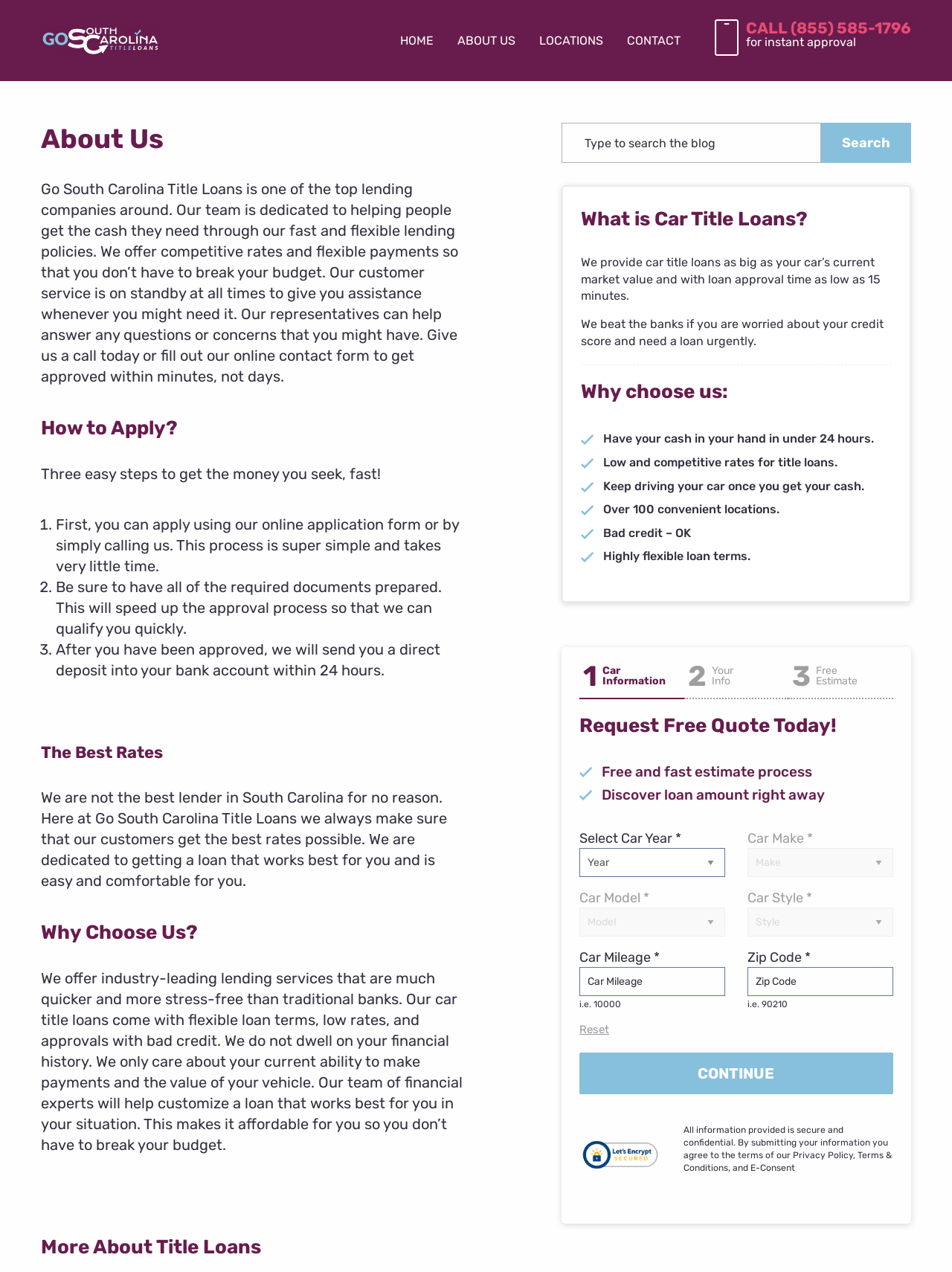Show me the bounding box coordinates of the clickable region to achieve the task as per the instruction: "Search Coupons and Deals".

None